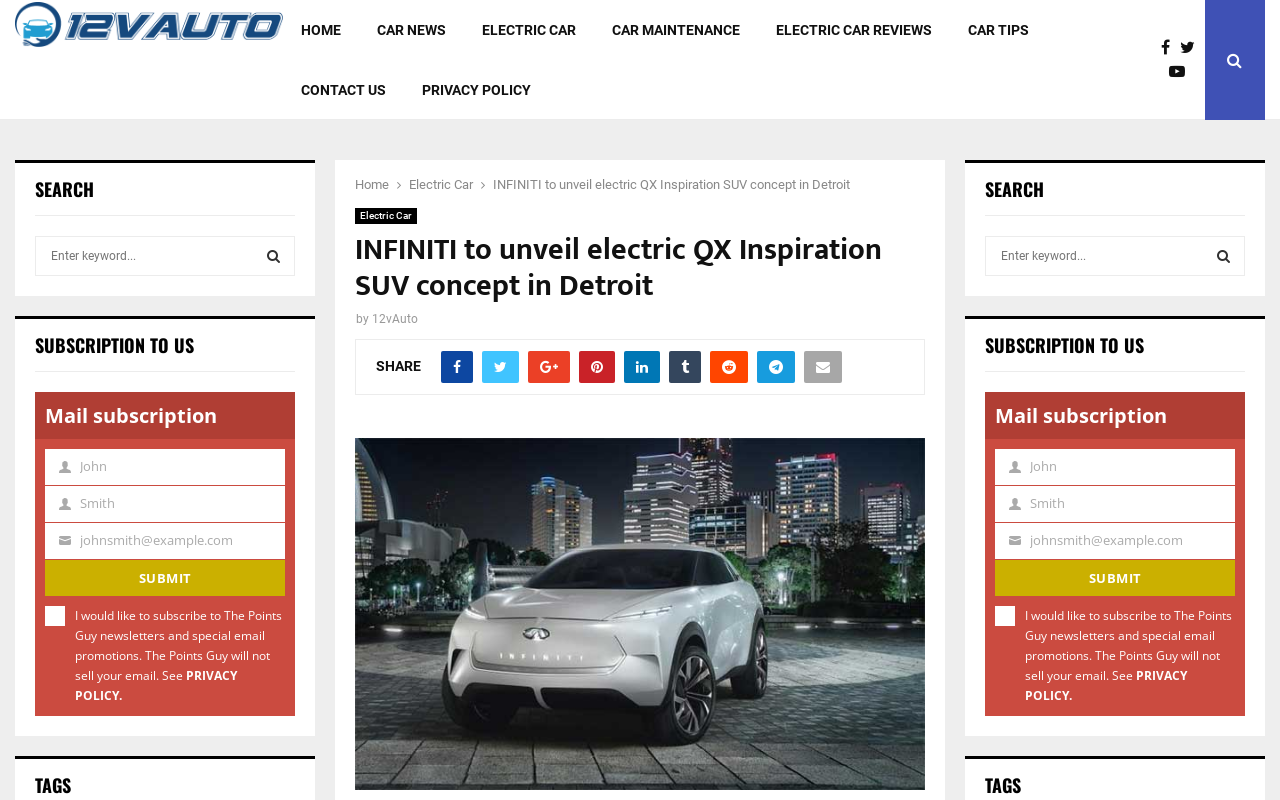Locate the bounding box coordinates of the UI element described by: "Electric Car Reviews". The bounding box coordinates should consist of four float numbers between 0 and 1, i.e., [left, top, right, bottom].

[0.592, 0.0, 0.742, 0.075]